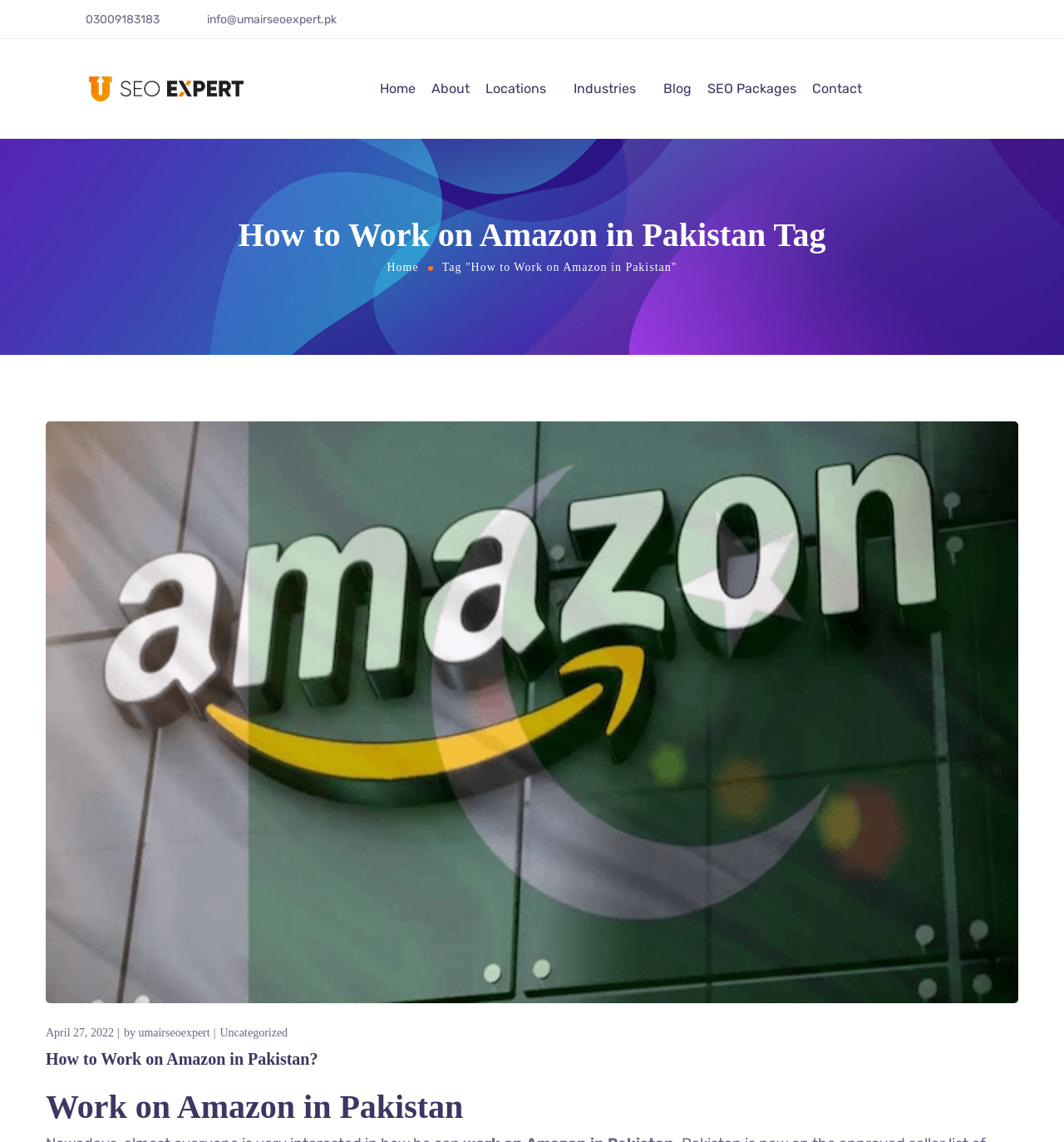Refer to the element description SEO Packages and identify the corresponding bounding box in the screenshot. Format the coordinates as (top-left x, top-left y, bottom-right x, bottom-right y) with values in the range of 0 to 1.

[0.665, 0.049, 0.748, 0.107]